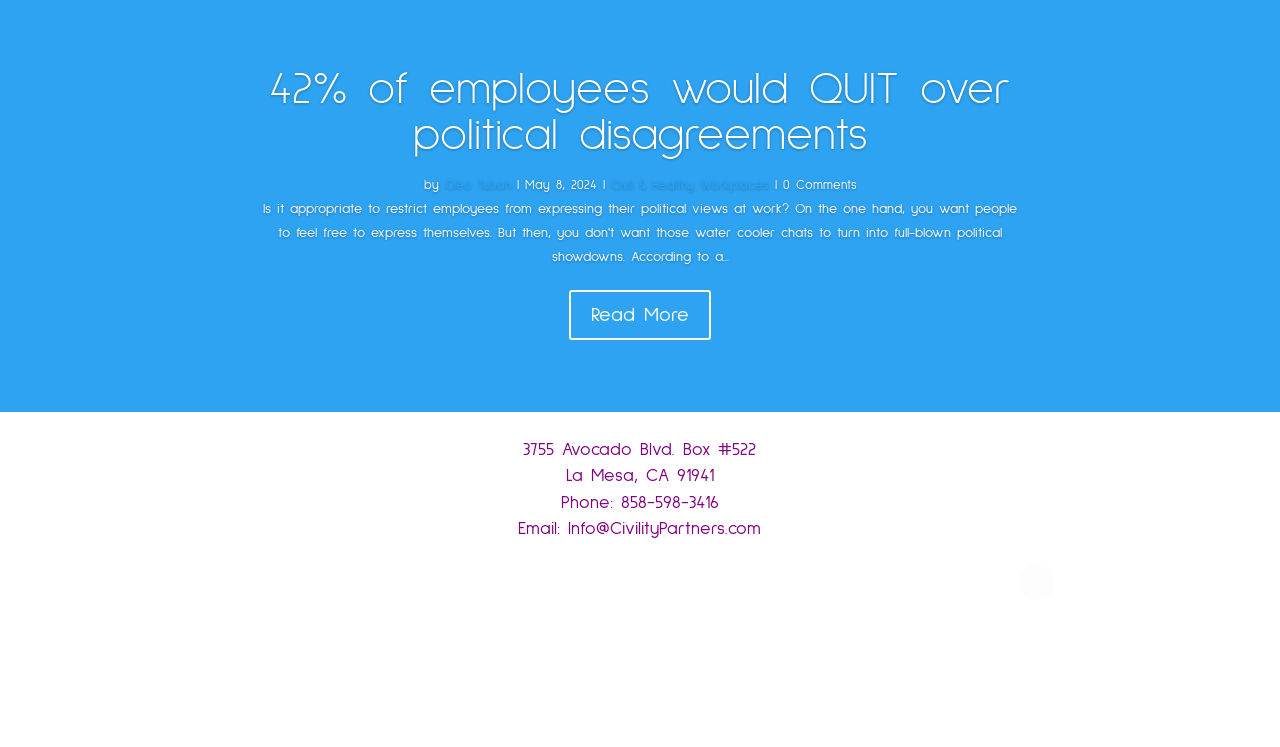Provide a single word or phrase answer to the question: 
Who is the author of the article?

Cleo Tubon